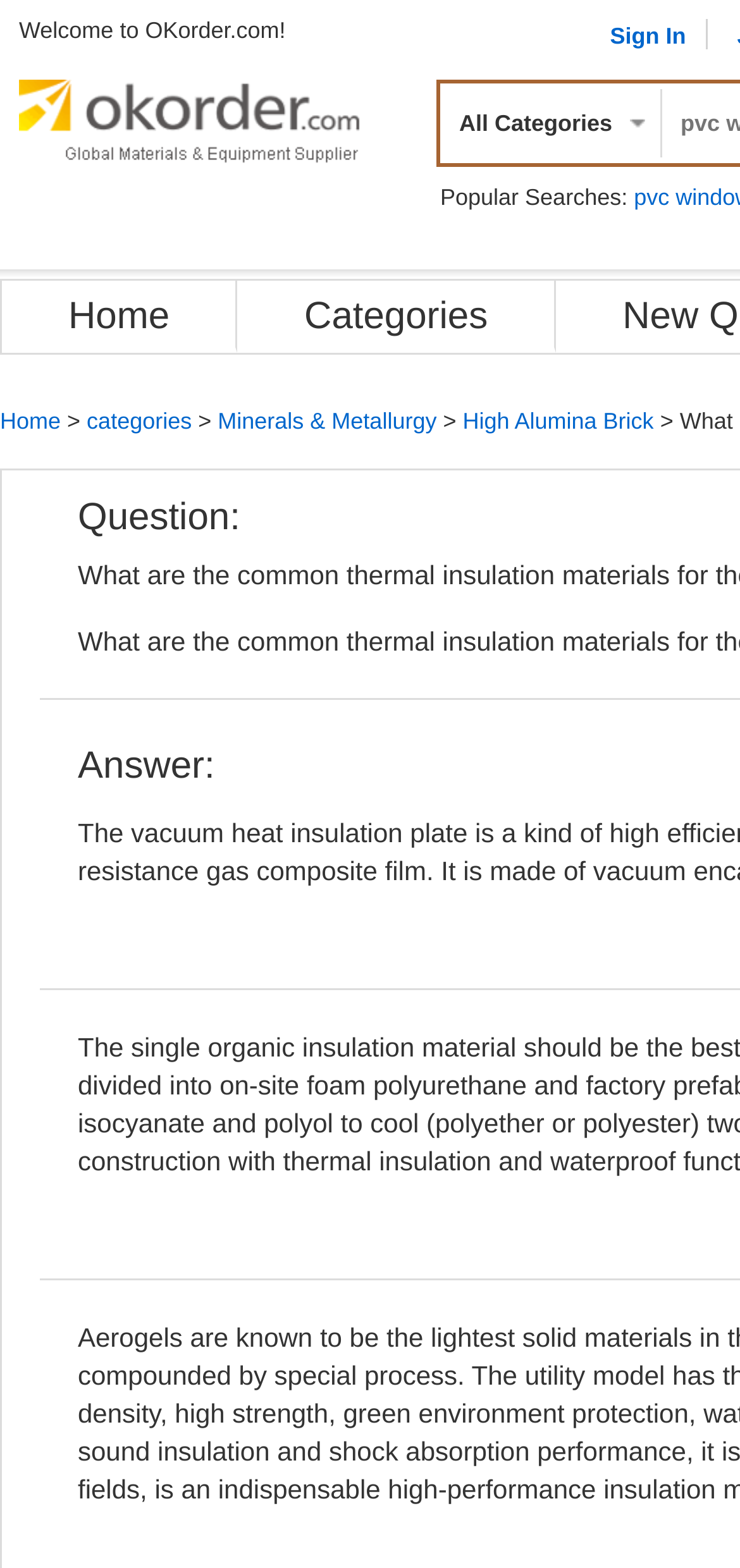What is the category of the question being asked?
Using the image, give a concise answer in the form of a single word or short phrase.

Construction Materials & Equipment